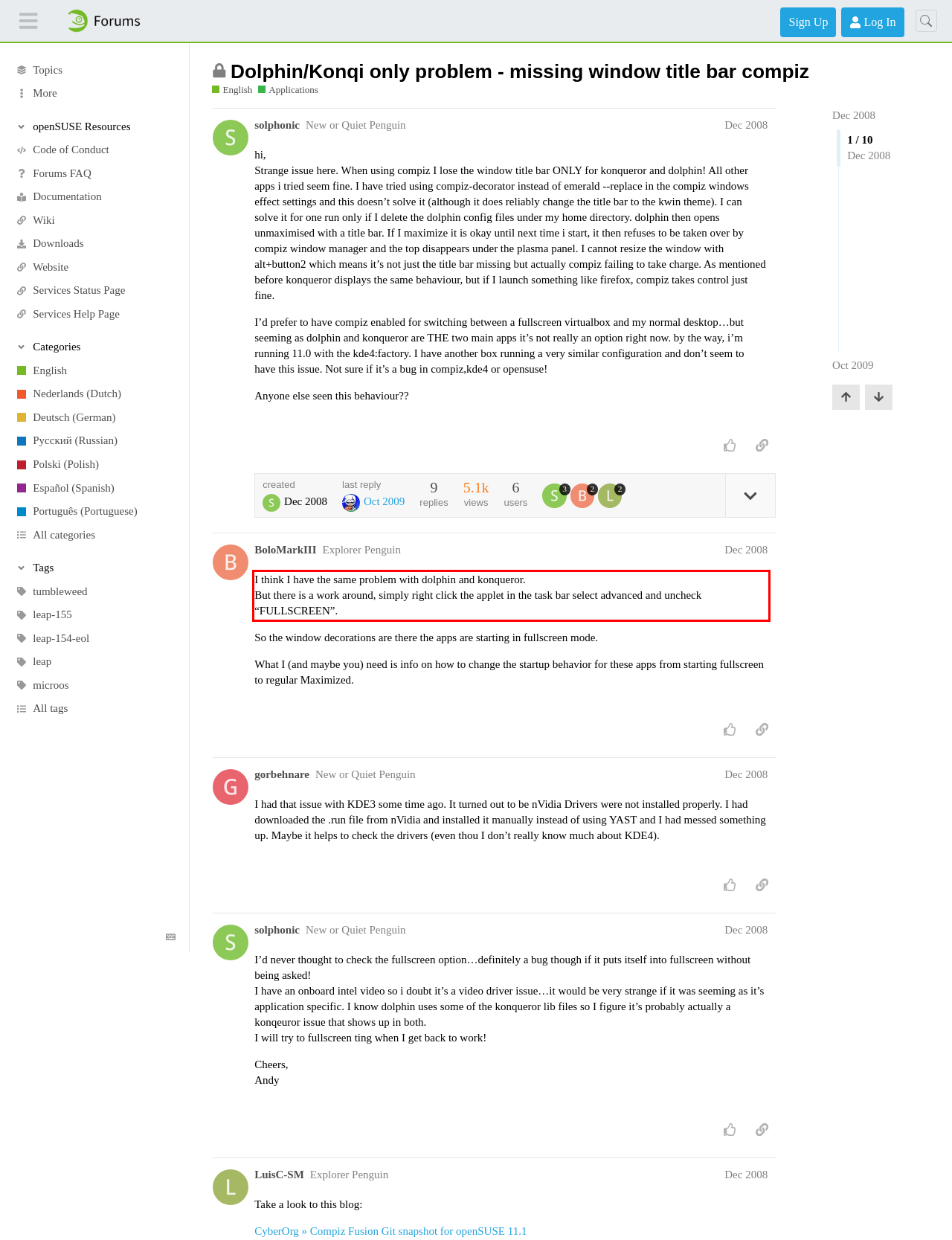Using the provided screenshot of a webpage, recognize and generate the text found within the red rectangle bounding box.

I think I have the same problem with dolphin and konqueror. But there is a work around, simply right click the applet in the task bar select advanced and uncheck “FULLSCREEN”.